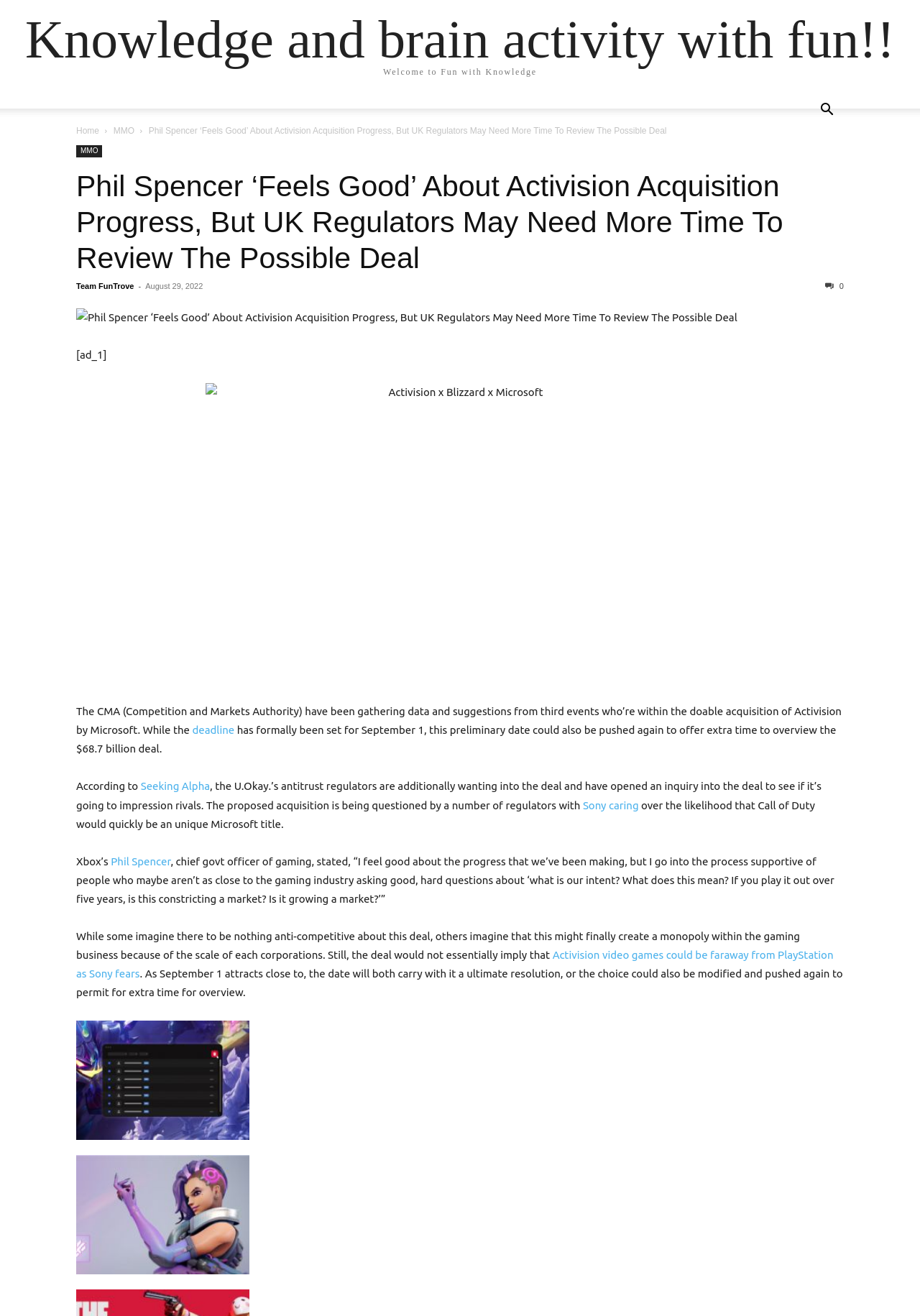Identify the bounding box coordinates for the UI element described as: "Home". The coordinates should be provided as four floats between 0 and 1: [left, top, right, bottom].

[0.083, 0.096, 0.108, 0.103]